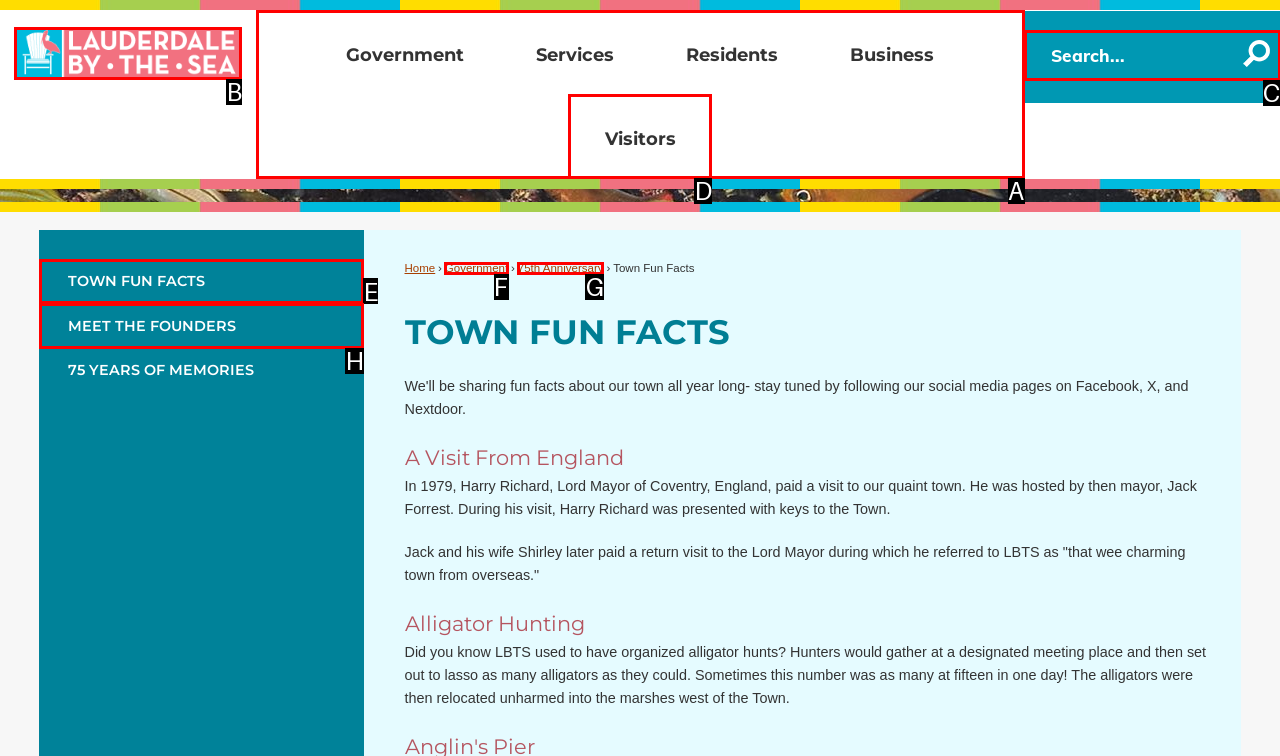Determine which HTML element corresponds to the description: parent_node: Search name="searchField" placeholder="Search..." title="Search...". Provide the letter of the correct option.

C